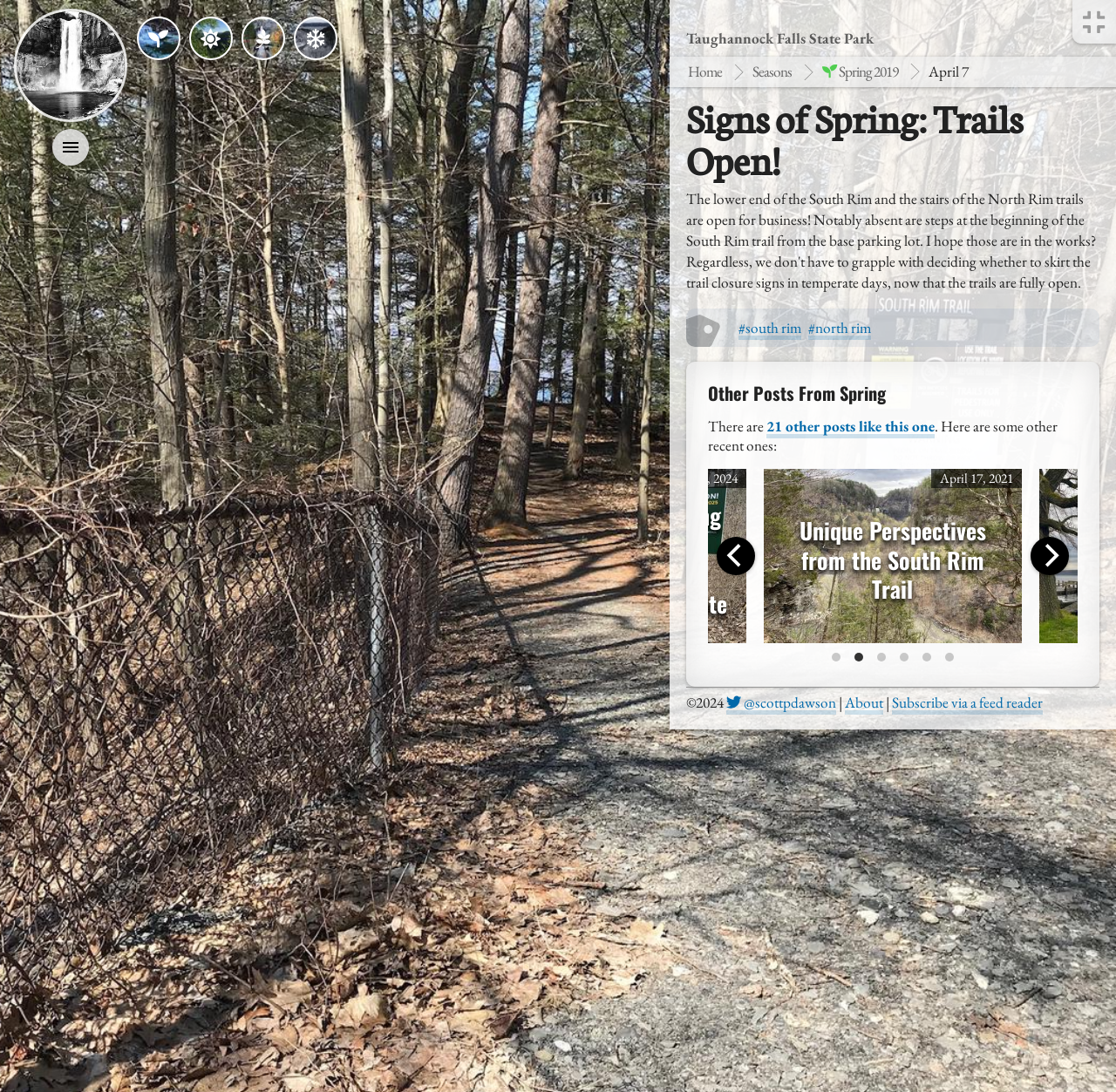Give the bounding box coordinates for this UI element: "Subscribe via a feed reader". The coordinates should be four float numbers between 0 and 1, arranged as [left, top, right, bottom].

[0.8, 0.634, 0.935, 0.654]